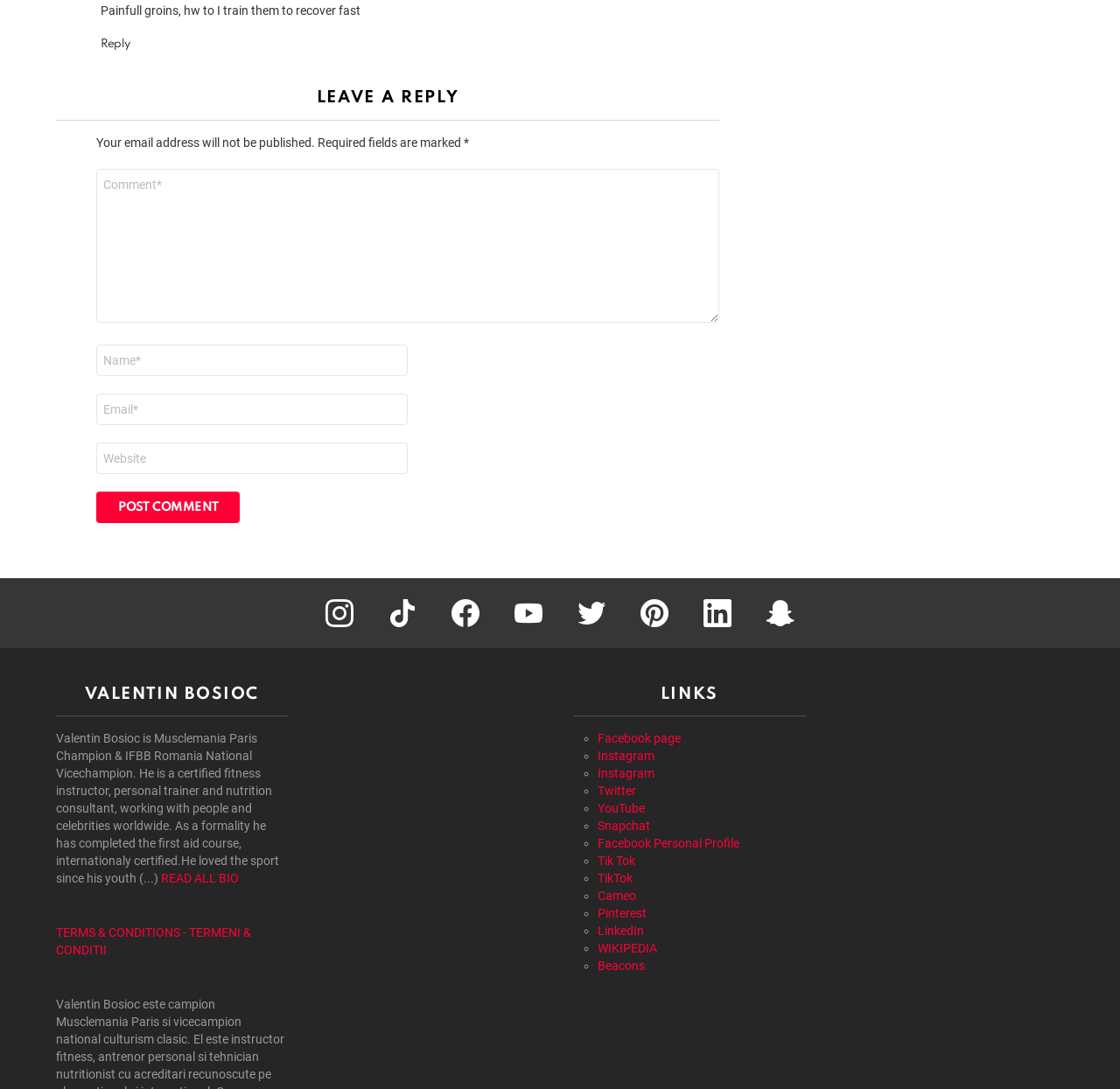Using the format (top-left x, top-left y, bottom-right x, bottom-right y), and given the element description, identify the bounding box coordinates within the screenshot: instagram

[0.291, 0.55, 0.316, 0.576]